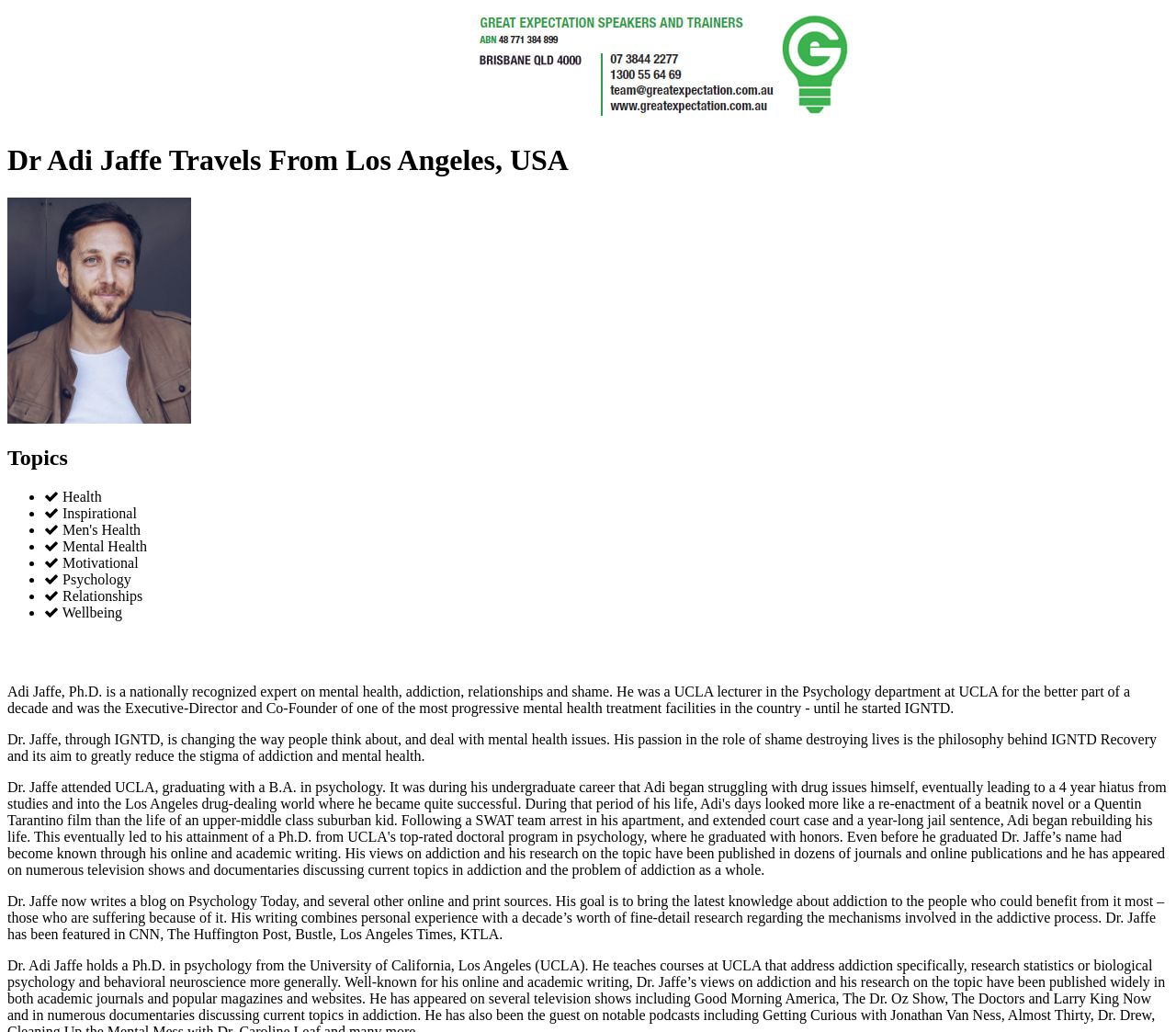Carefully observe the image and respond to the question with a detailed answer:
What topics does Dr. Adi Jaffe write about?

Based on the webpage, Dr. Adi Jaffe writes about psychology, addiction, and mental health. This information is obtained from the list of topics listed under the 'Topics' heading, which includes health, inspirational, mental health, motivational, psychology, relationships, and wellbeing.